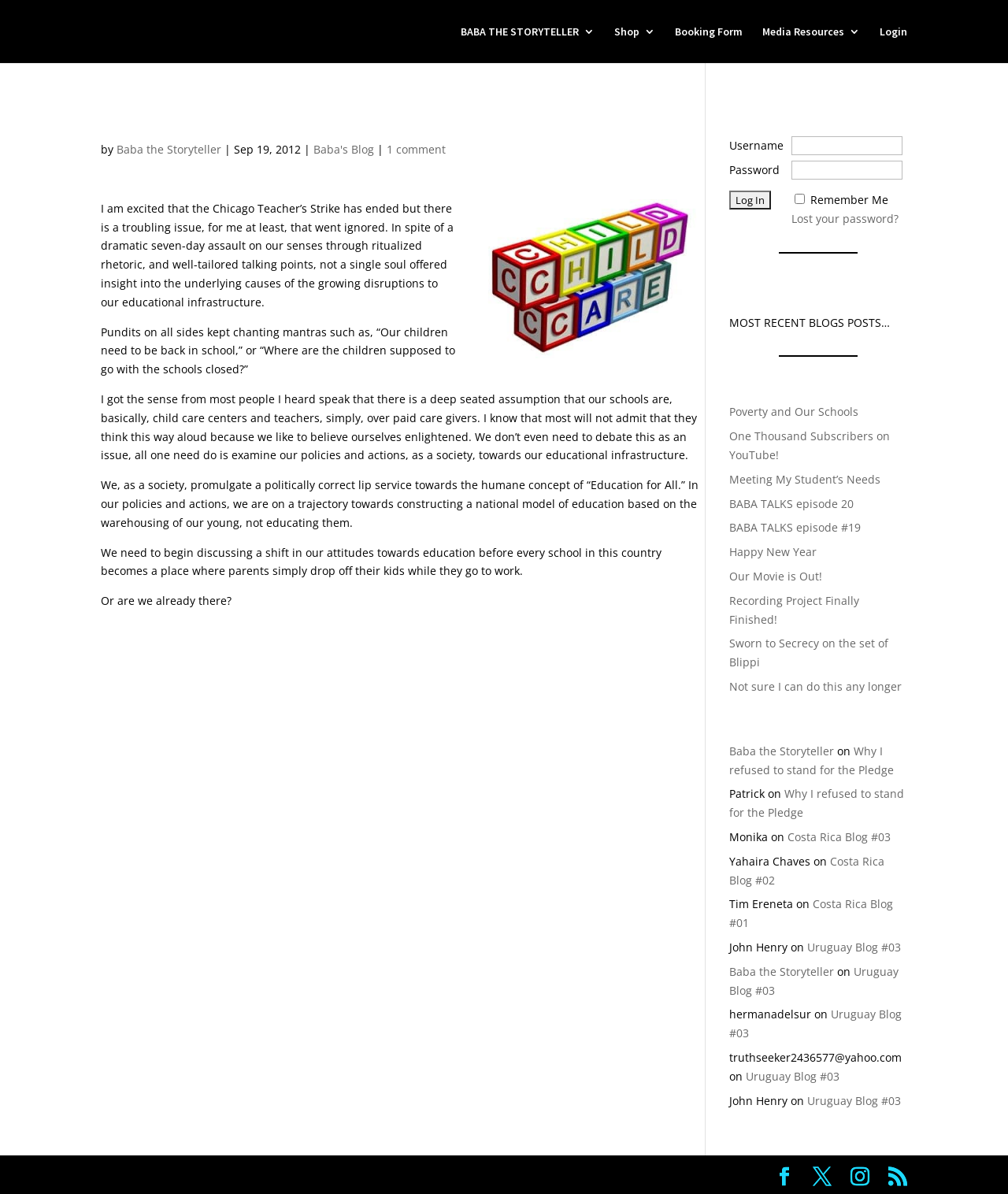Please provide a one-word or phrase answer to the question: 
What is the title of the blog post?

Education is Not Child Care